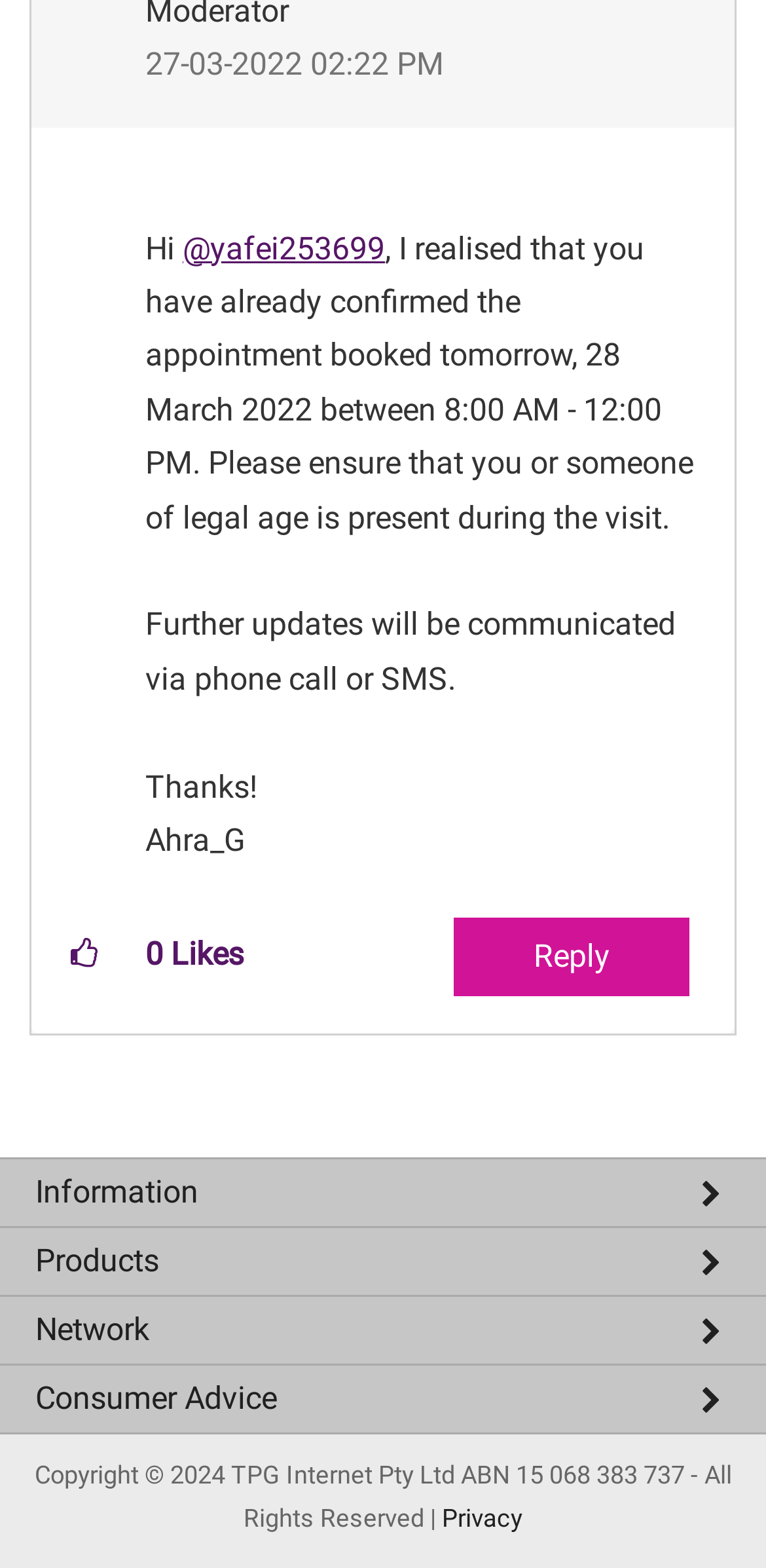Using the elements shown in the image, answer the question comprehensively: How many kudos does the post have?

The number of kudos the post has is displayed below the post content, which is '0'.